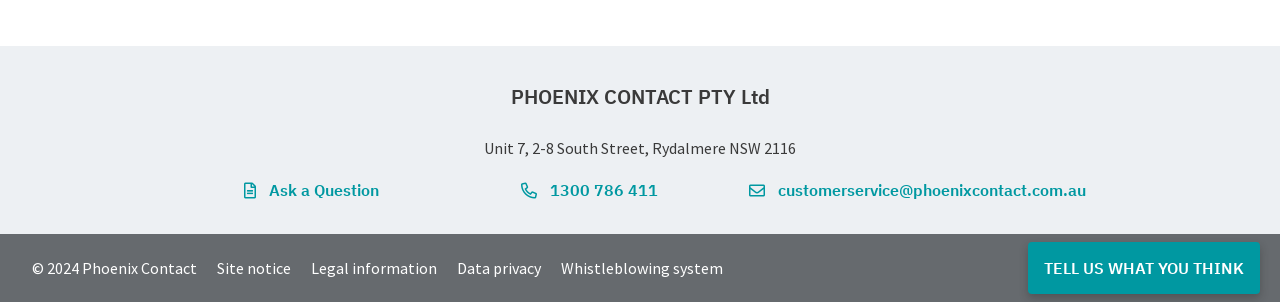How many hidden links are there at the bottom of the webpage?
Please use the image to provide a one-word or short phrase answer.

6